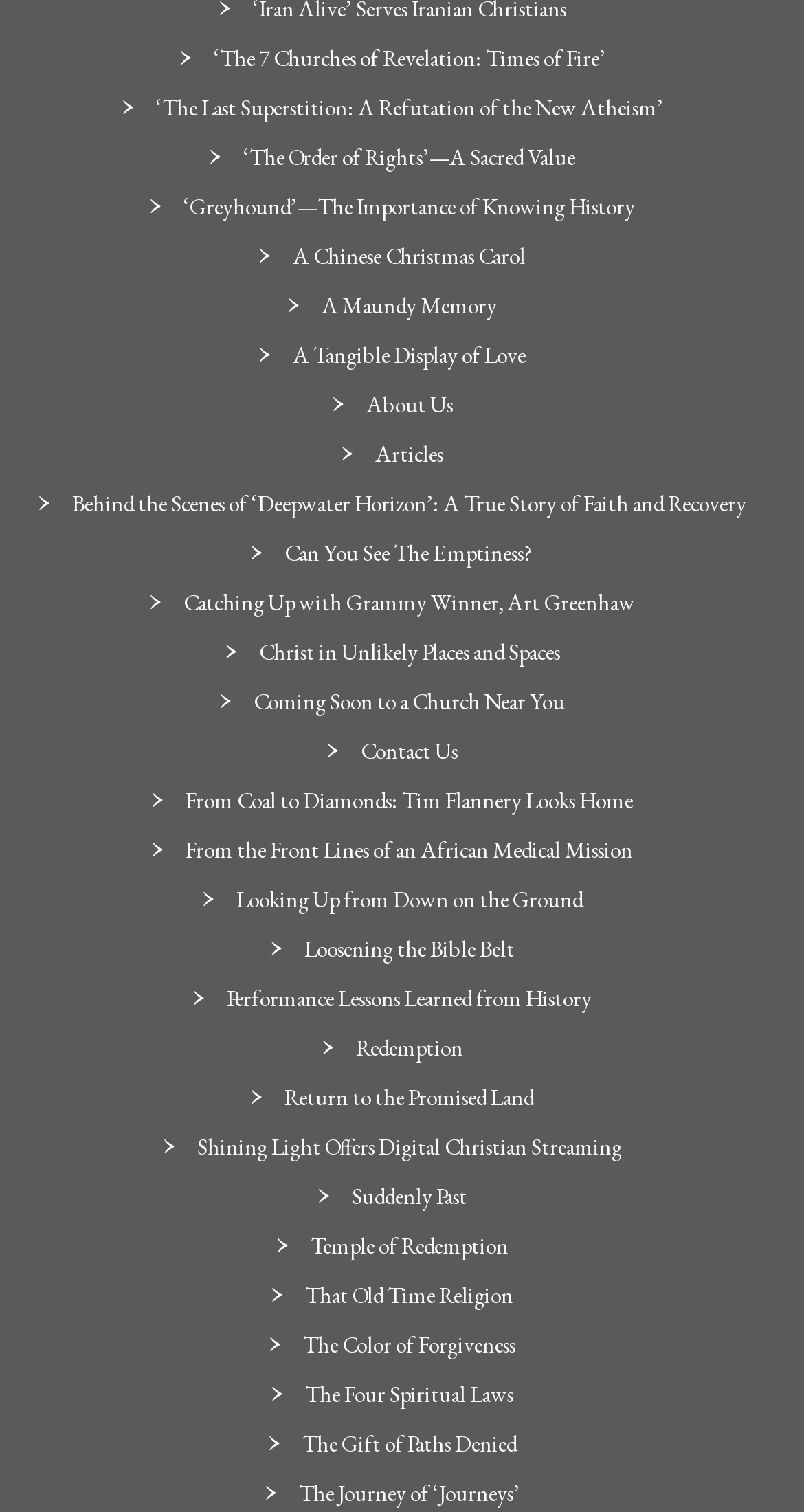Can you show the bounding box coordinates of the region to click on to complete the task described in the instruction: "Read about 'The 7 Churches of Revelation: Times of Fire'"?

[0.265, 0.028, 0.753, 0.047]